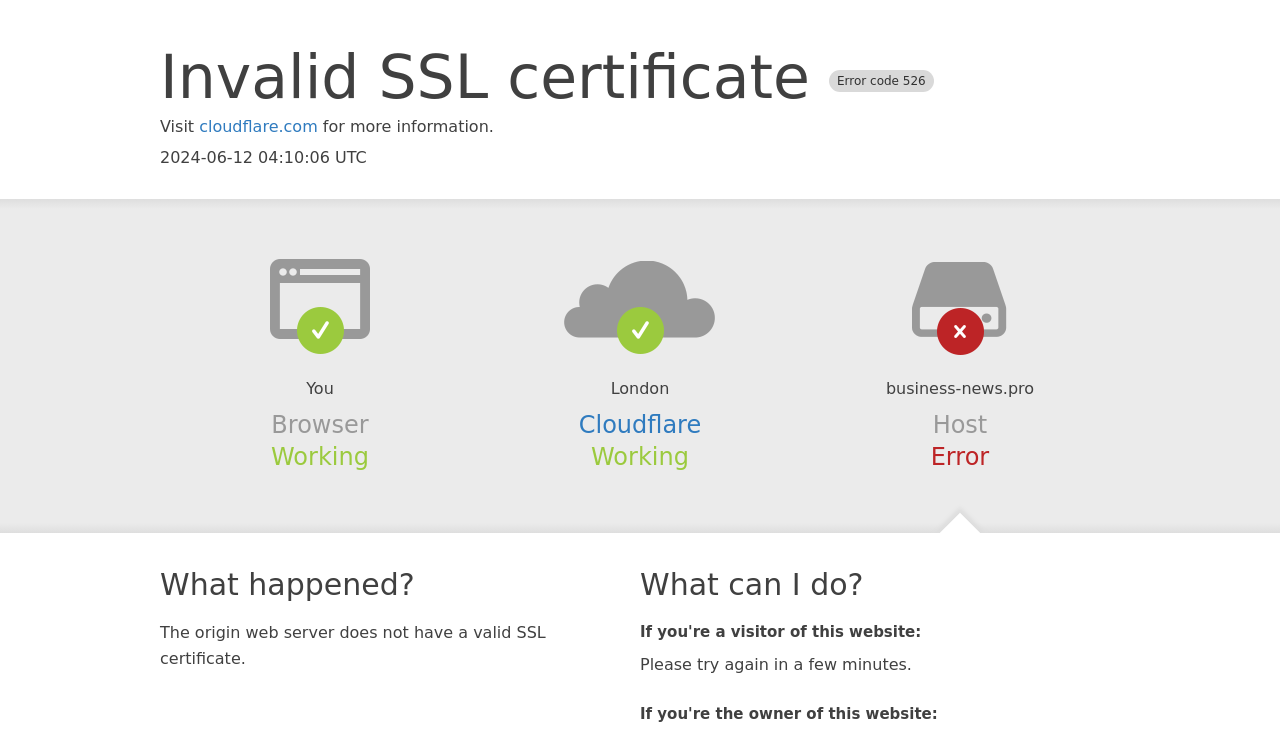Provide an in-depth caption for the webpage.

The webpage appears to be an error page, specifically displaying an "Invalid SSL certificate" error with the error code 526. At the top of the page, there is a heading with the error message, followed by a brief sentence "Visit cloudflare.com for more information." with a link to the Cloudflare website.

Below this, there is a timestamp "2024-06-12 04:10:06 UTC" indicating when the error occurred. The main content of the page is divided into sections, with headings "Browser", "Cloudflare", and "Host" on the left side, and corresponding information on the right side. The "Browser" section has a single line of text "Working", while the "Cloudflare" section has a link to the Cloudflare website and the text "Working" as well. The "Host" section displays the domain name "business-news.pro" and the text "Error".

Further down the page, there are three main sections with headings "What happened?", "What can I do?", and subheadings "If you're a visitor of this website:" and "If you're the owner of this website:". The "What happened?" section explains that the origin web server does not have a valid SSL certificate. The "What can I do?" section provides instructions, with a message for visitors to try again in a few minutes, and a separate message for the website owner.